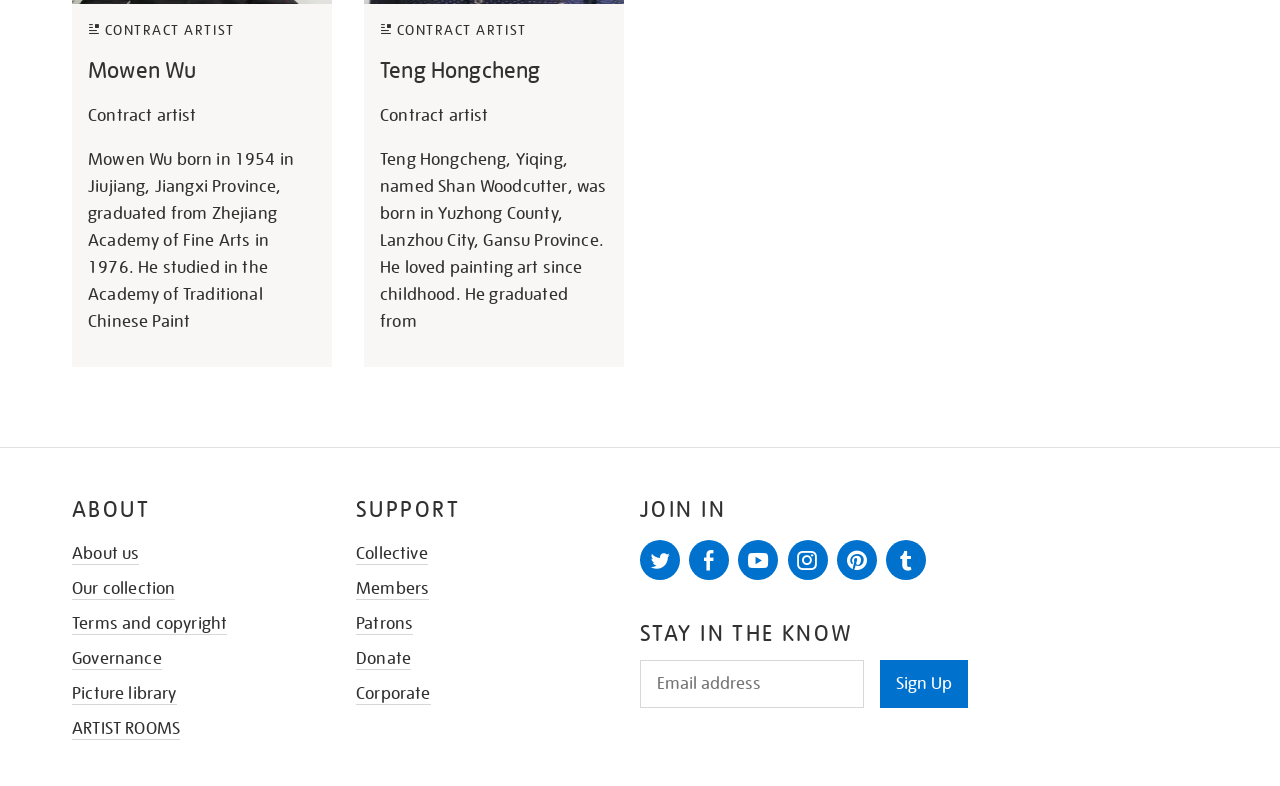Please reply to the following question with a single word or a short phrase:
How many artists are featured on the webpage?

2